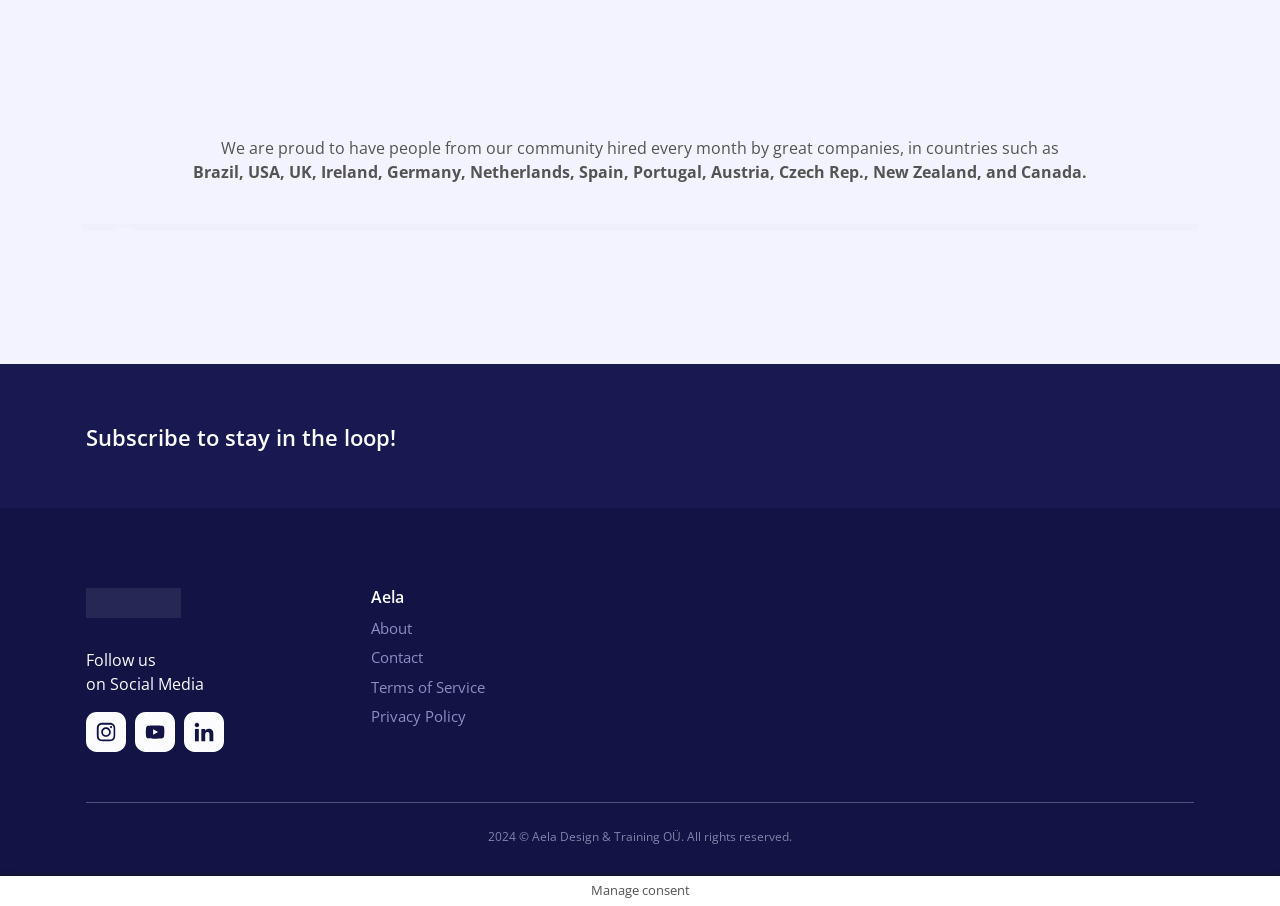What is the country mentioned in the first sentence?
Please answer the question with a single word or phrase, referencing the image.

Brazil